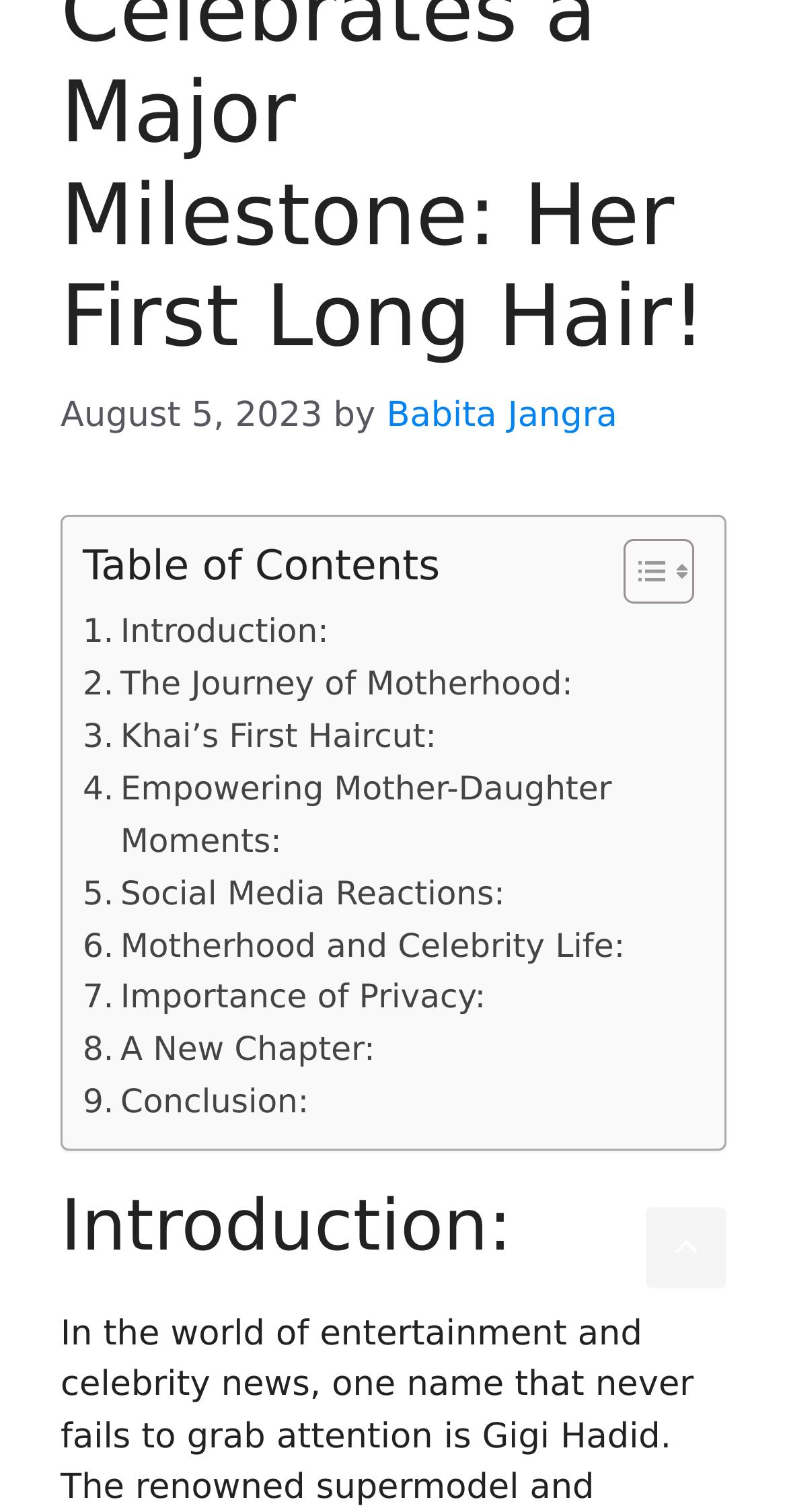What is the first topic in the table of contents?
Examine the screenshot and reply with a single word or phrase.

Introduction